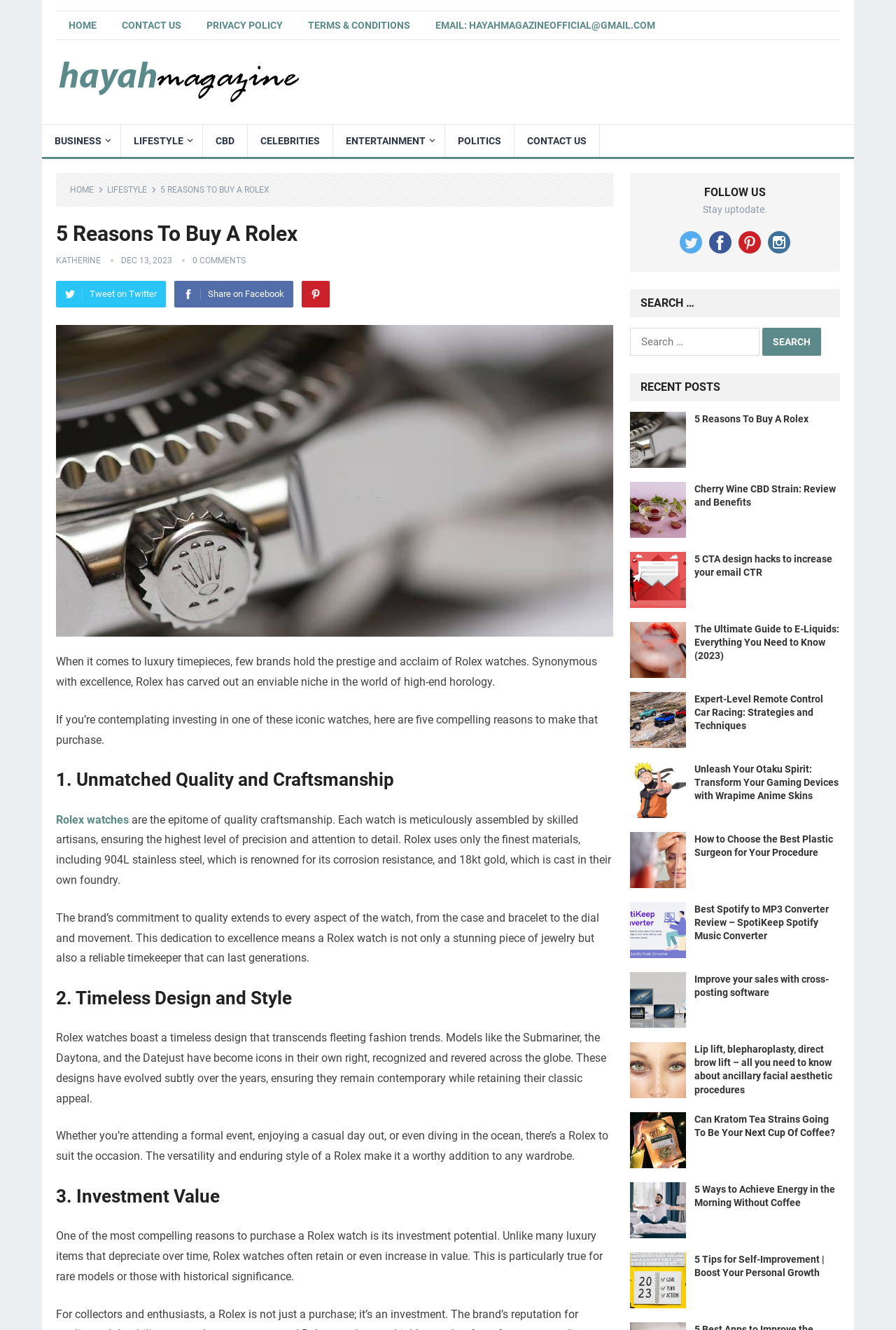Highlight the bounding box coordinates of the region I should click on to meet the following instruction: "Read the article about choosing college football games helmets".

None